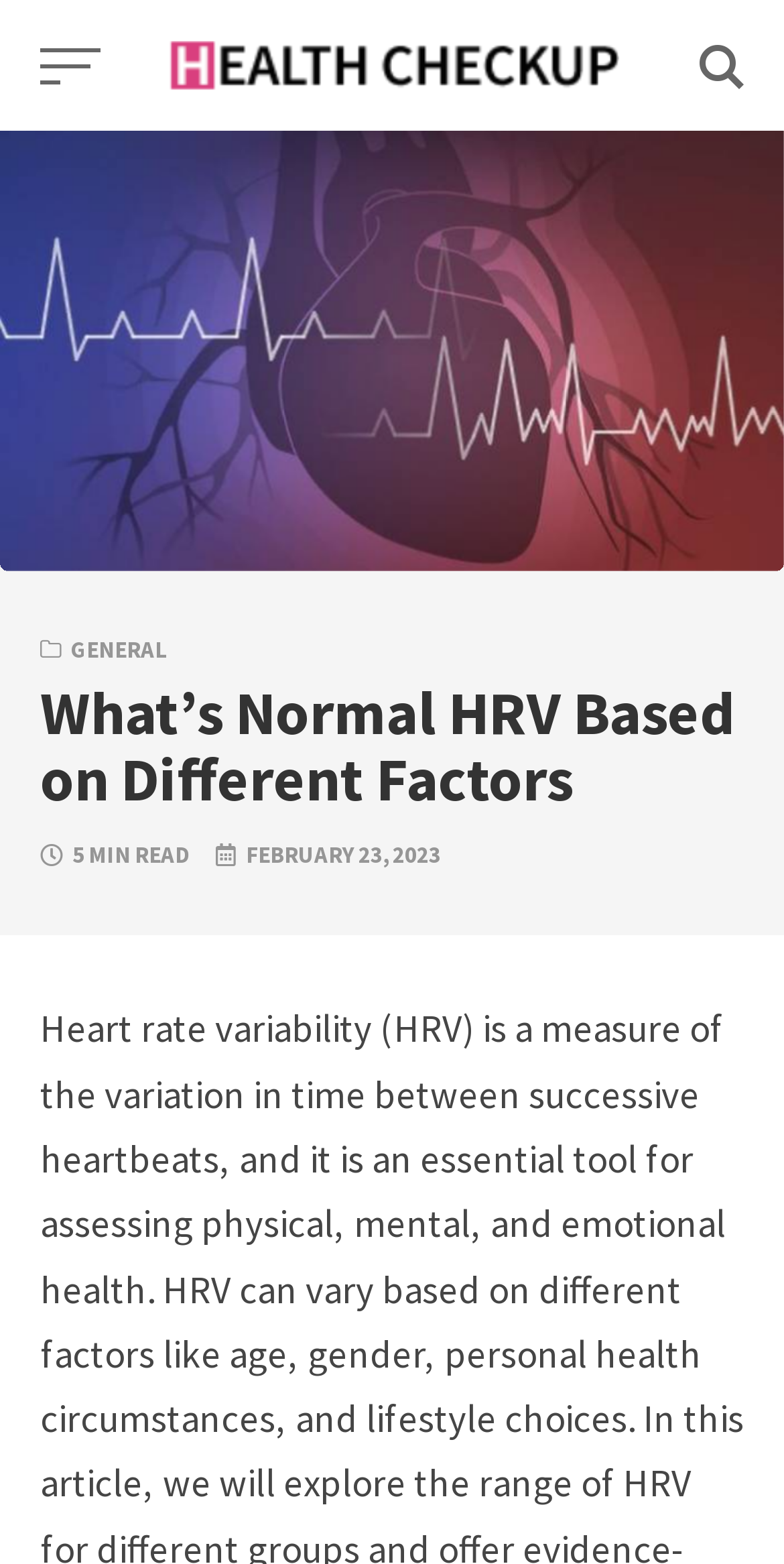Based on the description "General", find the bounding box of the specified UI element.

[0.09, 0.407, 0.213, 0.425]